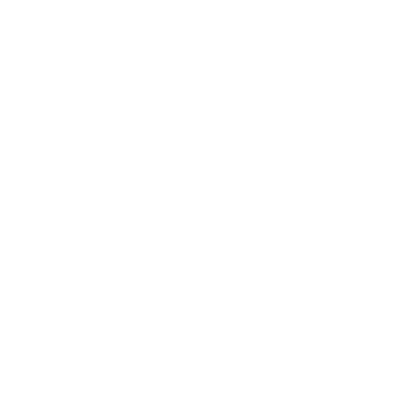What is the purpose of the knitting pattern?
Answer with a single word or phrase by referring to the visual content.

To inspire crafters